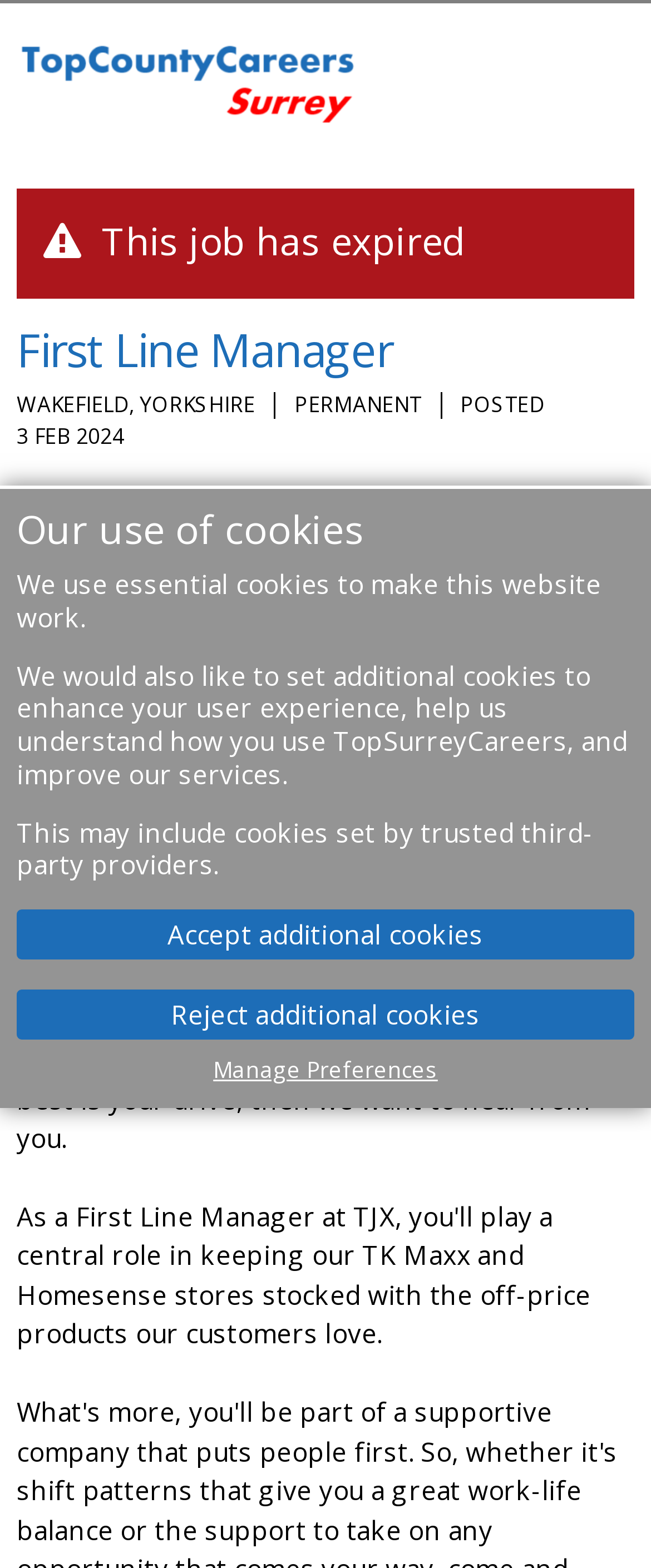What is the job location?
From the image, respond with a single word or phrase.

WAKEFIELD, YORKSHIRE